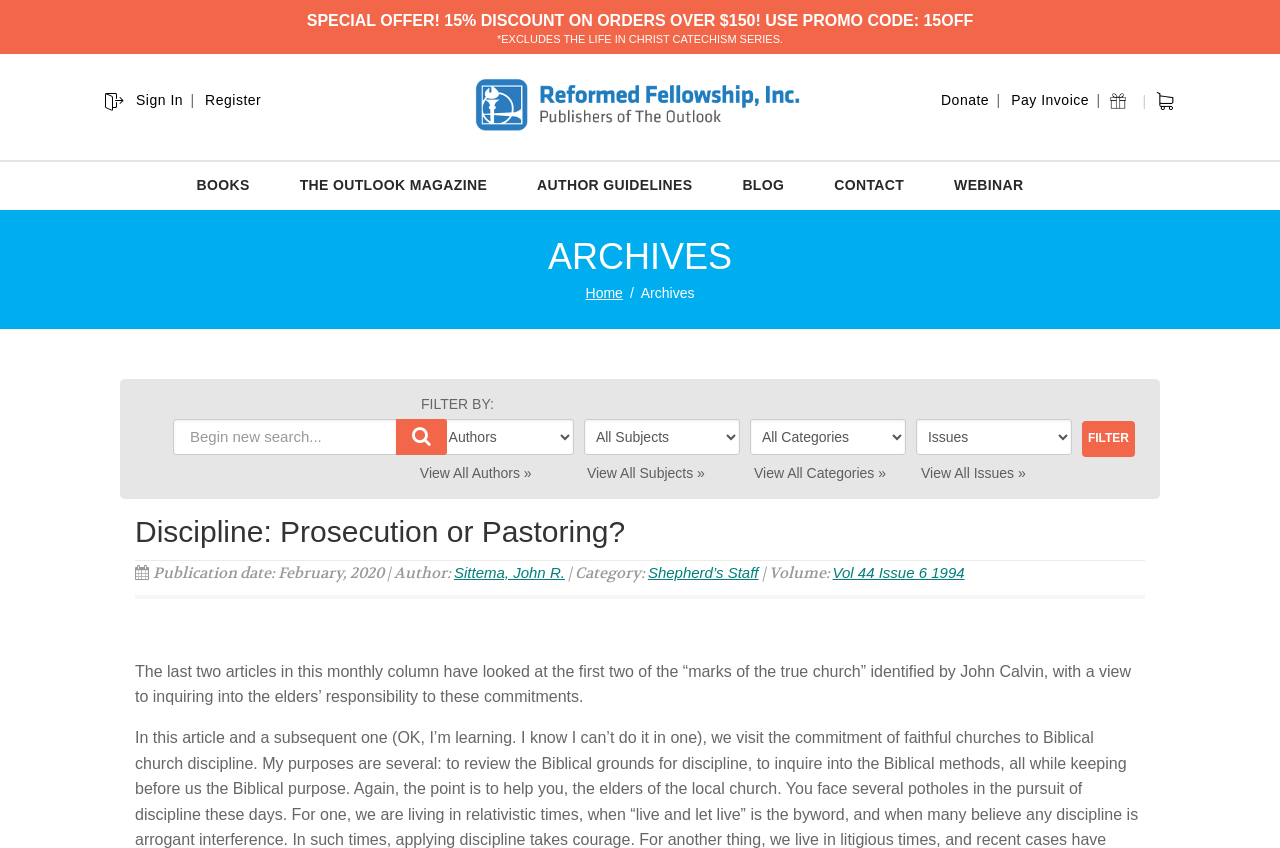Locate the bounding box coordinates of the area you need to click to fulfill this instruction: 'Donate to the magazine'. The coordinates must be in the form of four float numbers ranging from 0 to 1: [left, top, right, bottom].

[0.727, 0.108, 0.781, 0.127]